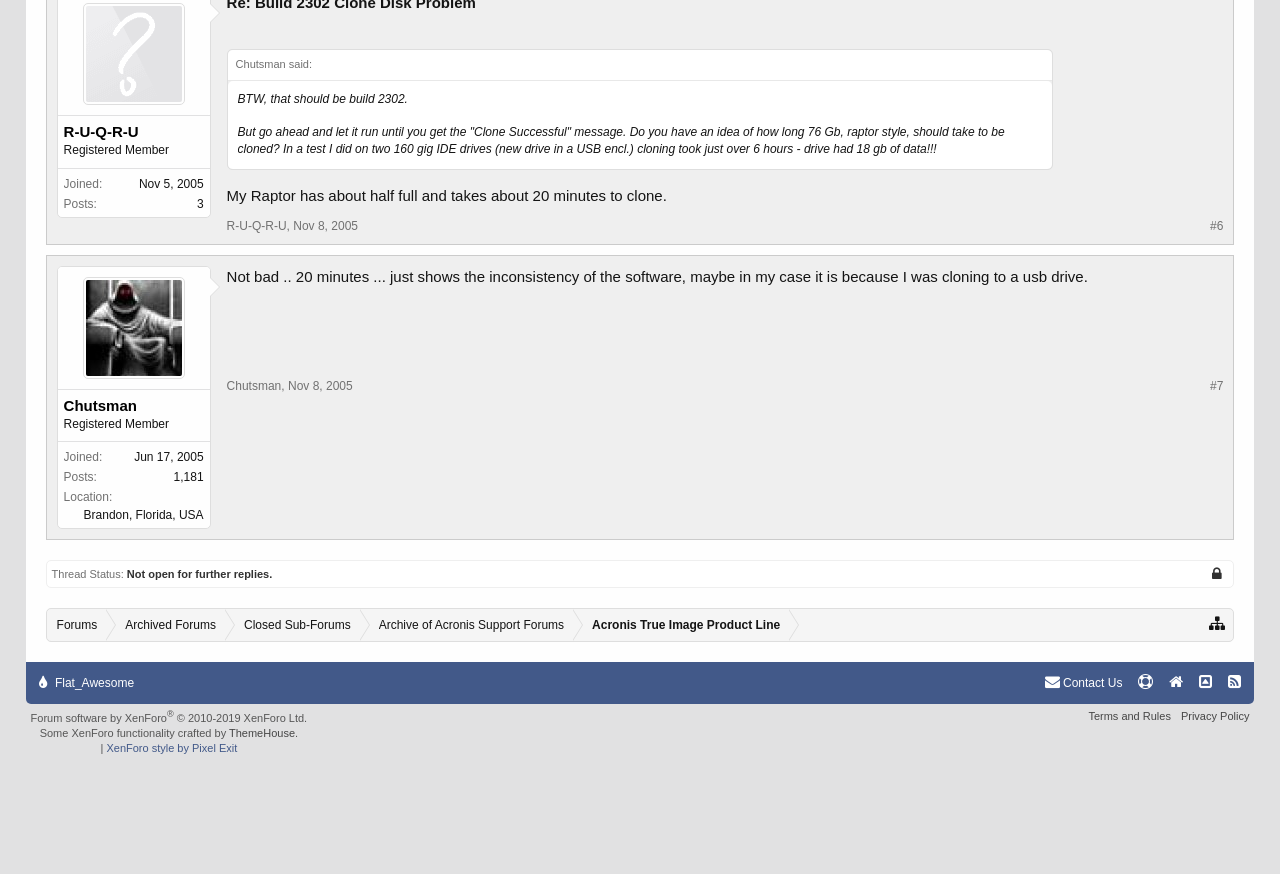Show me the bounding box coordinates of the clickable region to achieve the task as per the instruction: "Click on the 'Invisalign vs. Braces: Which is Better?' link".

None